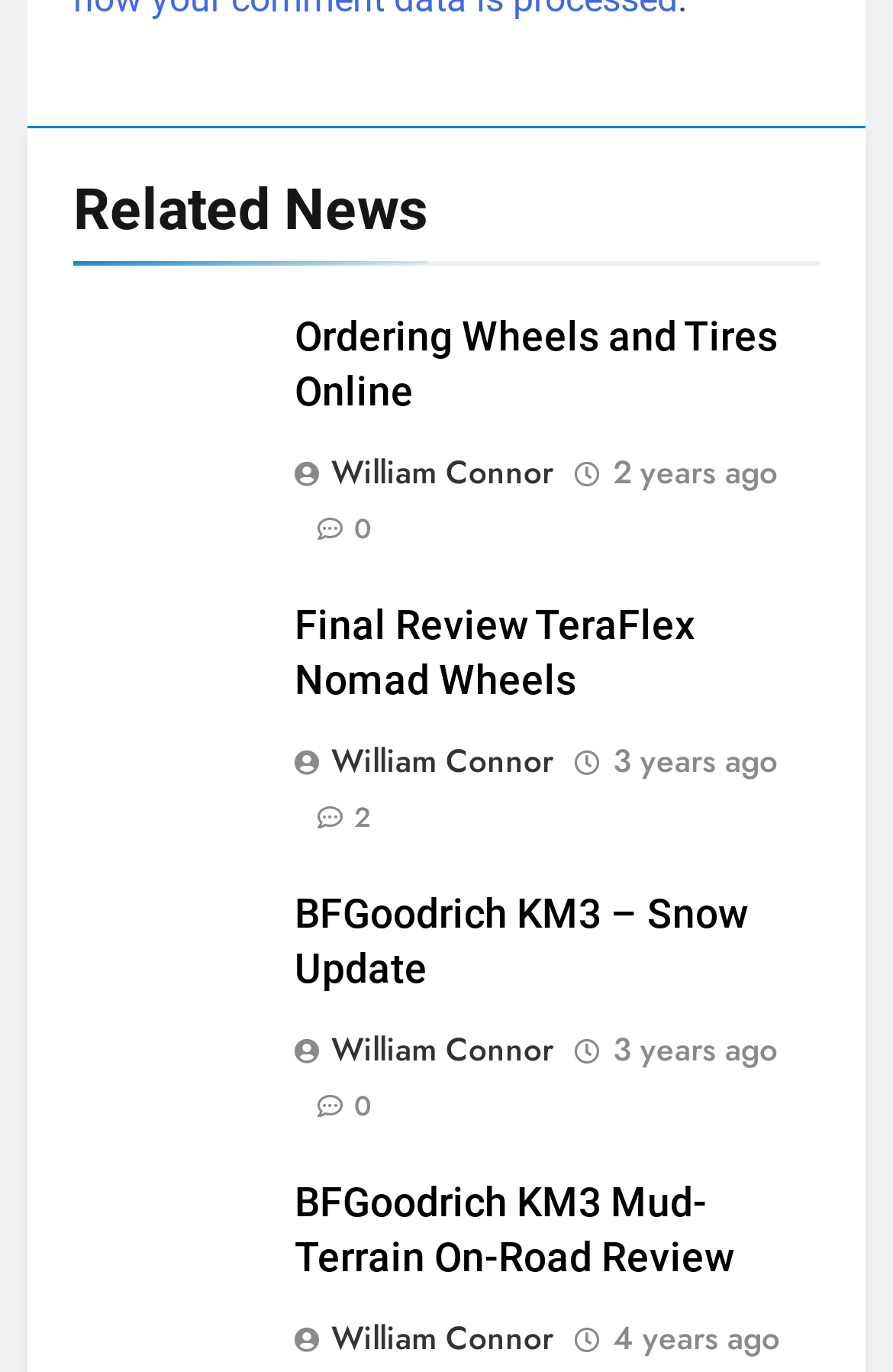Please specify the bounding box coordinates of the clickable region necessary for completing the following instruction: "Check time of BFGoodrich KM3 Snow Update article". The coordinates must consist of four float numbers between 0 and 1, i.e., [left, top, right, bottom].

[0.686, 0.751, 0.871, 0.781]